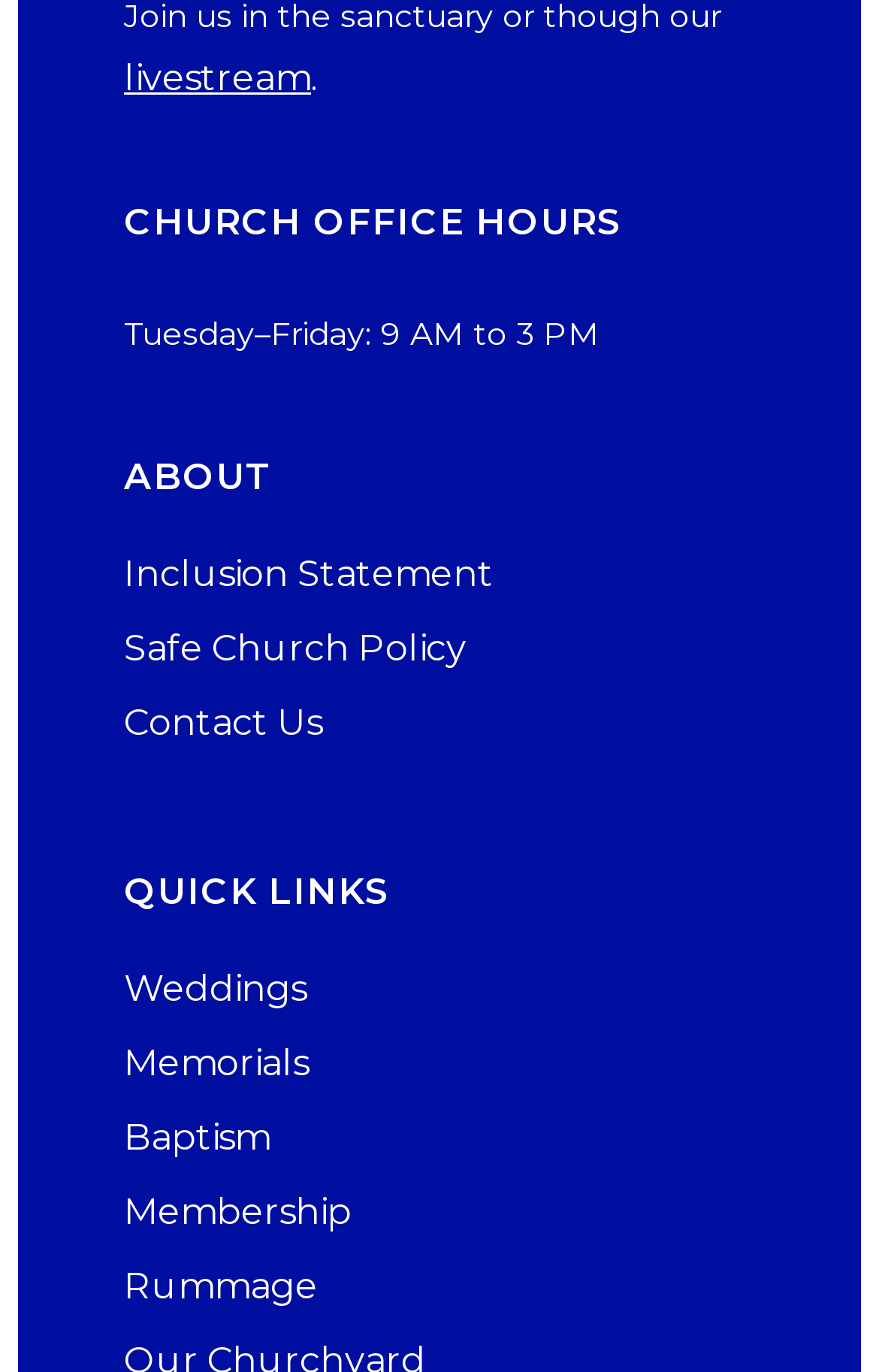Bounding box coordinates are specified in the format (top-left x, top-left y, bottom-right x, bottom-right y). All values are floating point numbers bounded between 0 and 1. Please provide the bounding box coordinate of the region this sentence describes: Inclusion Statement

[0.141, 0.406, 0.859, 0.432]